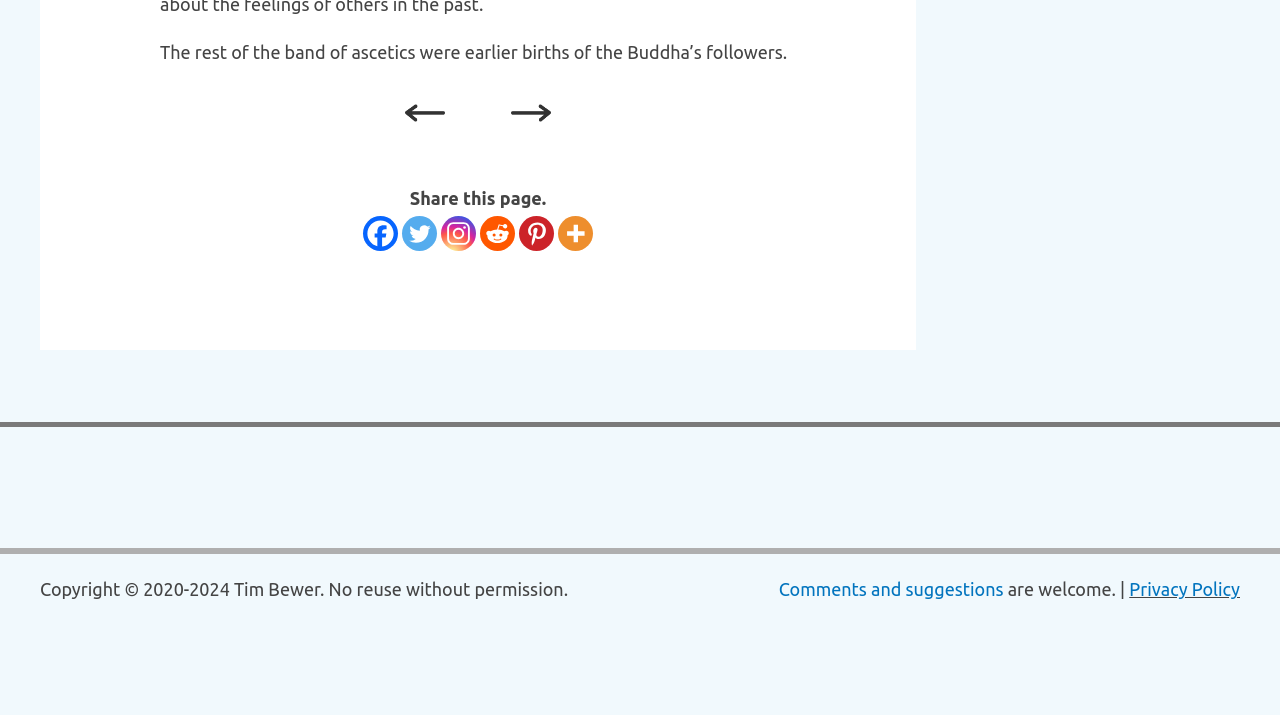Locate the bounding box coordinates of the segment that needs to be clicked to meet this instruction: "click previous arrow".

[0.316, 0.141, 0.347, 0.169]